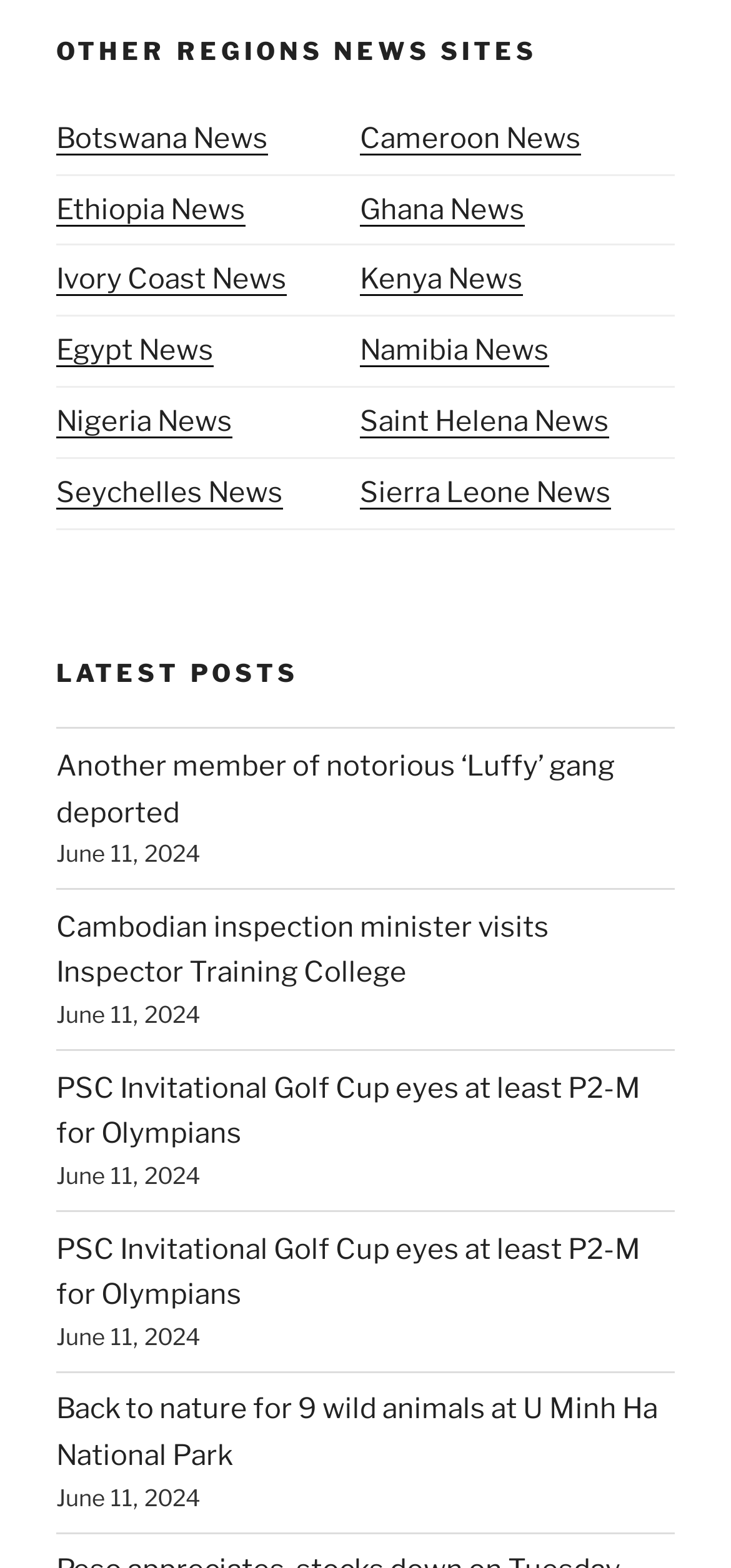Identify the bounding box coordinates of the section that should be clicked to achieve the task described: "Check news about Nigeria".

[0.077, 0.258, 0.318, 0.28]